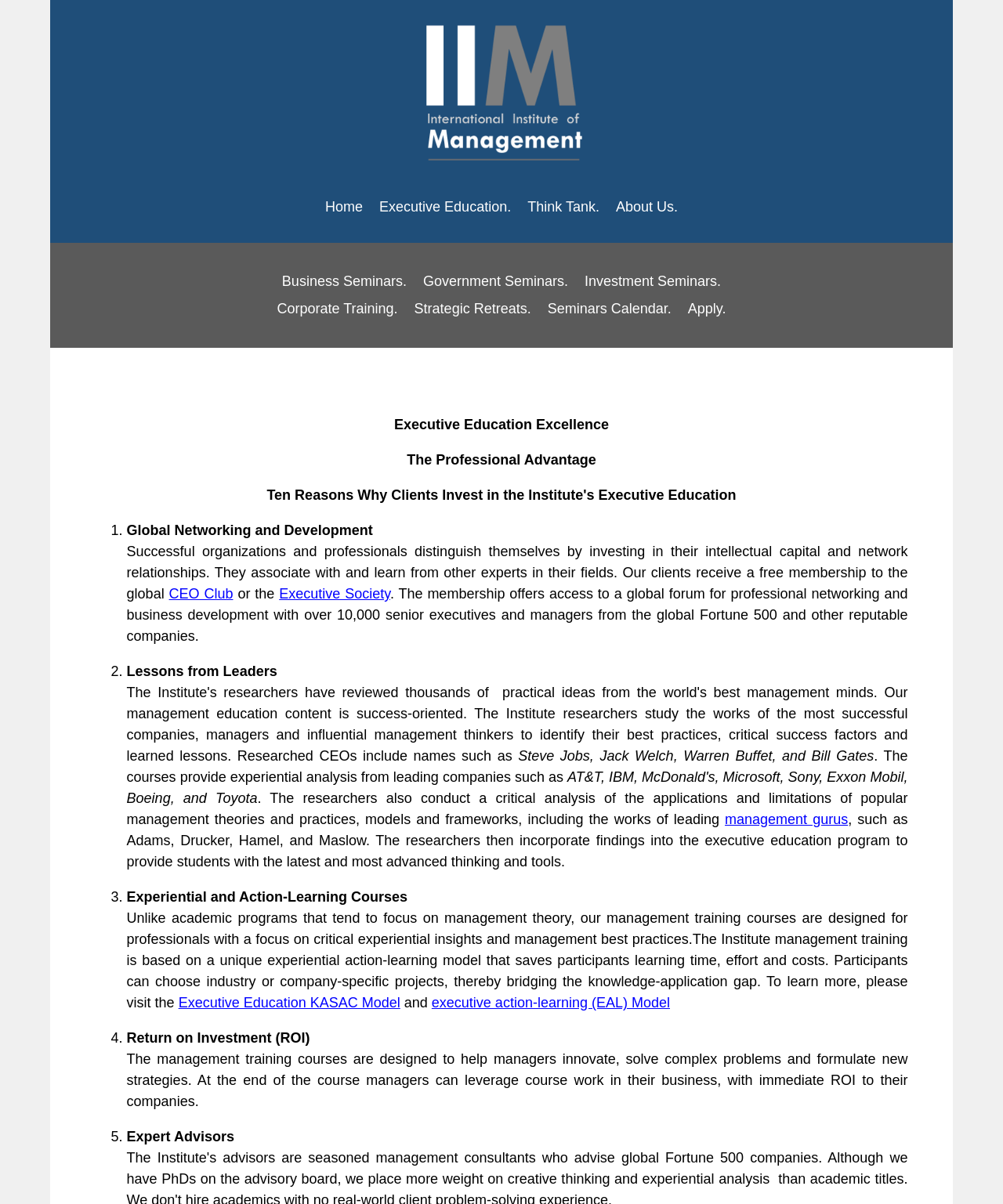Find the bounding box of the web element that fits this description: "About Us.".

[0.608, 0.161, 0.682, 0.184]